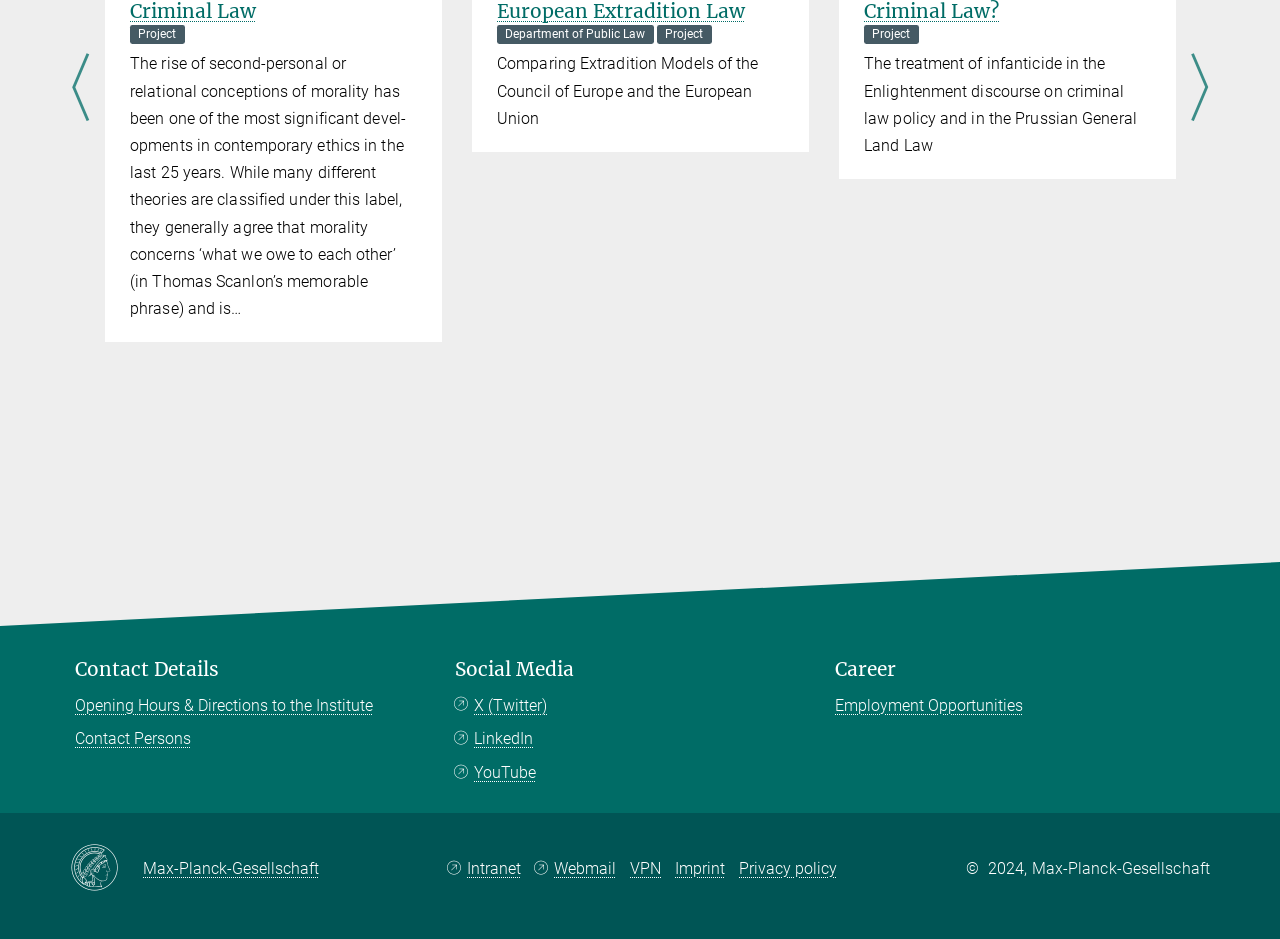Locate the coordinates of the bounding box for the clickable region that fulfills this instruction: "Click on the 'Project' link".

[0.102, 0.028, 0.144, 0.044]